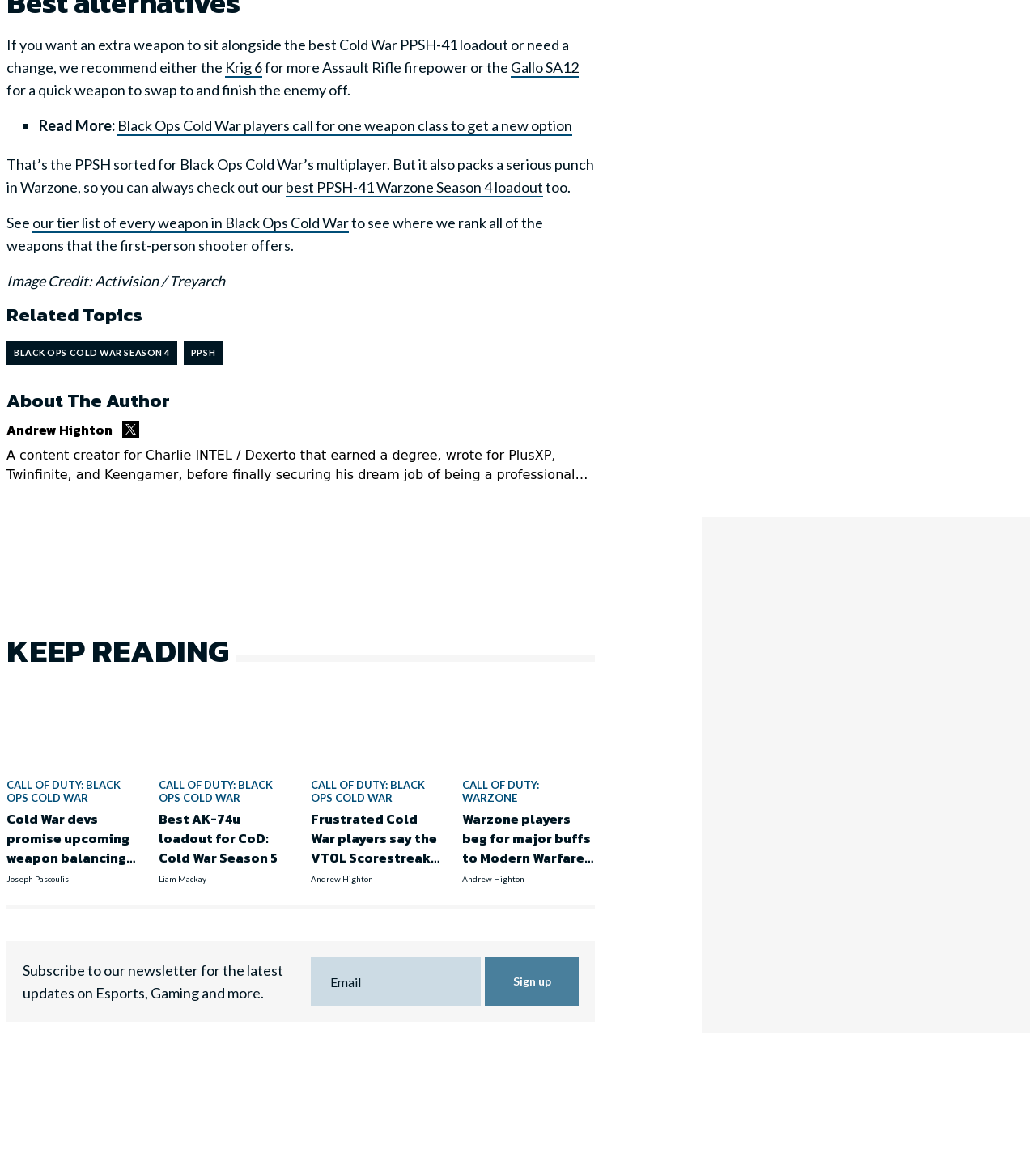Identify the coordinates of the bounding box for the element that must be clicked to accomplish the instruction: "Check out the best PPSH-41 Warzone Season 4 loadout".

[0.276, 0.152, 0.524, 0.168]